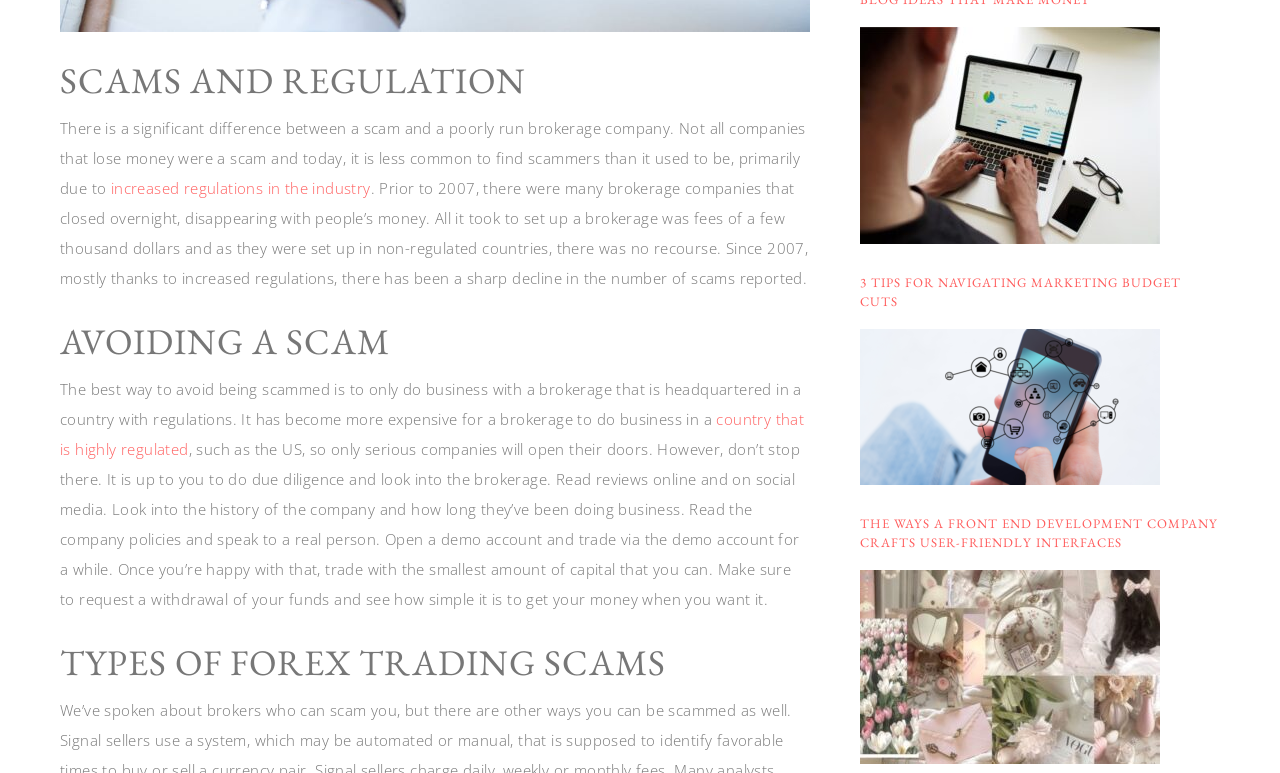Please give a short response to the question using one word or a phrase:
What is the topic of the second article?

Front end development company